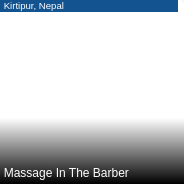What is unique about the experience in this barber shop?
Provide a detailed answer to the question using information from the image.

The caption highlights the unique aspect of this barber shop, which is that patrons receive not just haircuts but also relaxing massages as part of their grooming routine, making it a distinctive experience.